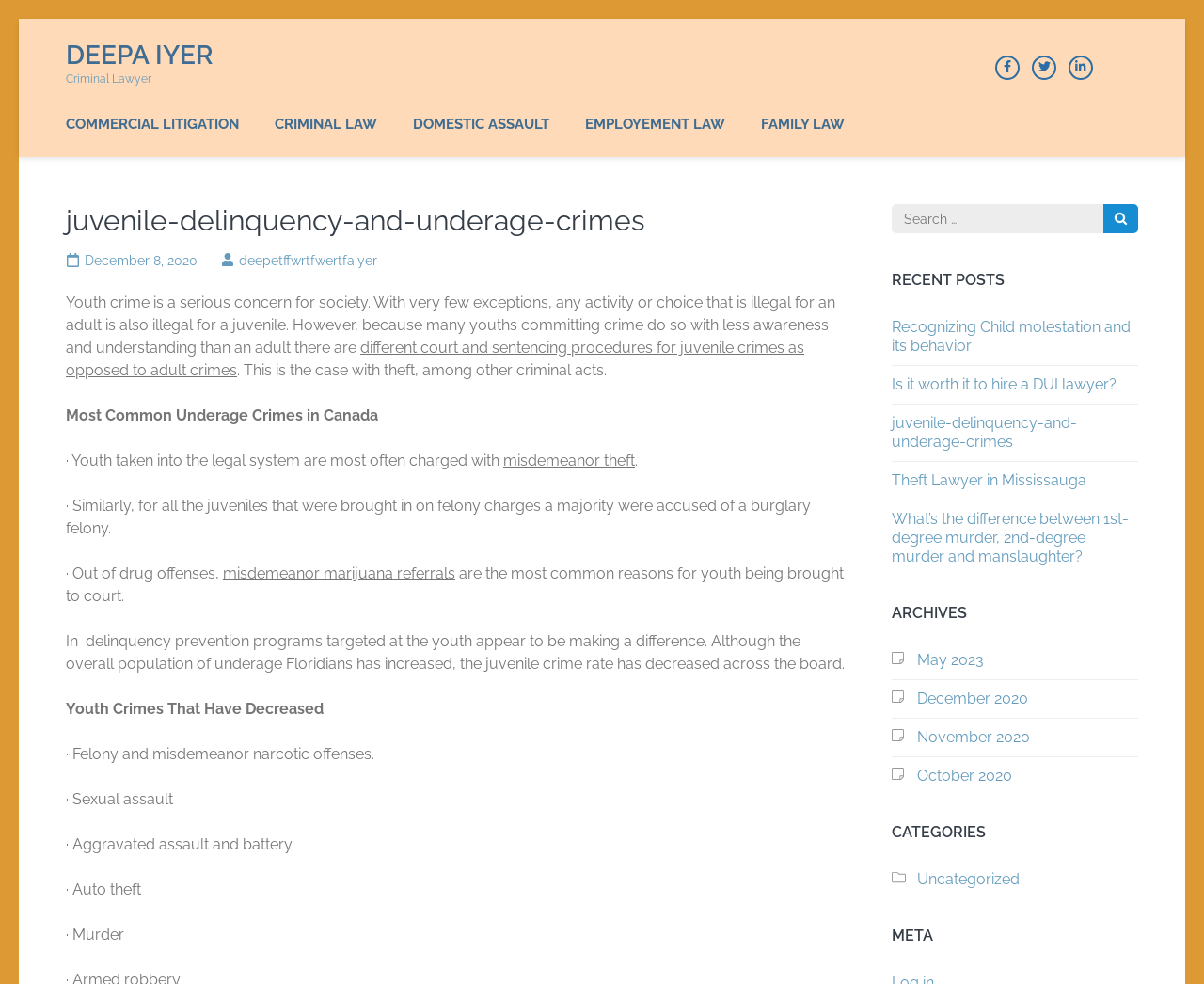How many categories are available on the webpage?
Using the image, elaborate on the answer with as much detail as possible.

The webpage contains only one category, namely 'Uncategorized', which is mentioned in the link element with bounding box coordinates [0.761, 0.884, 0.846, 0.902] under the 'CATEGORIES' section.